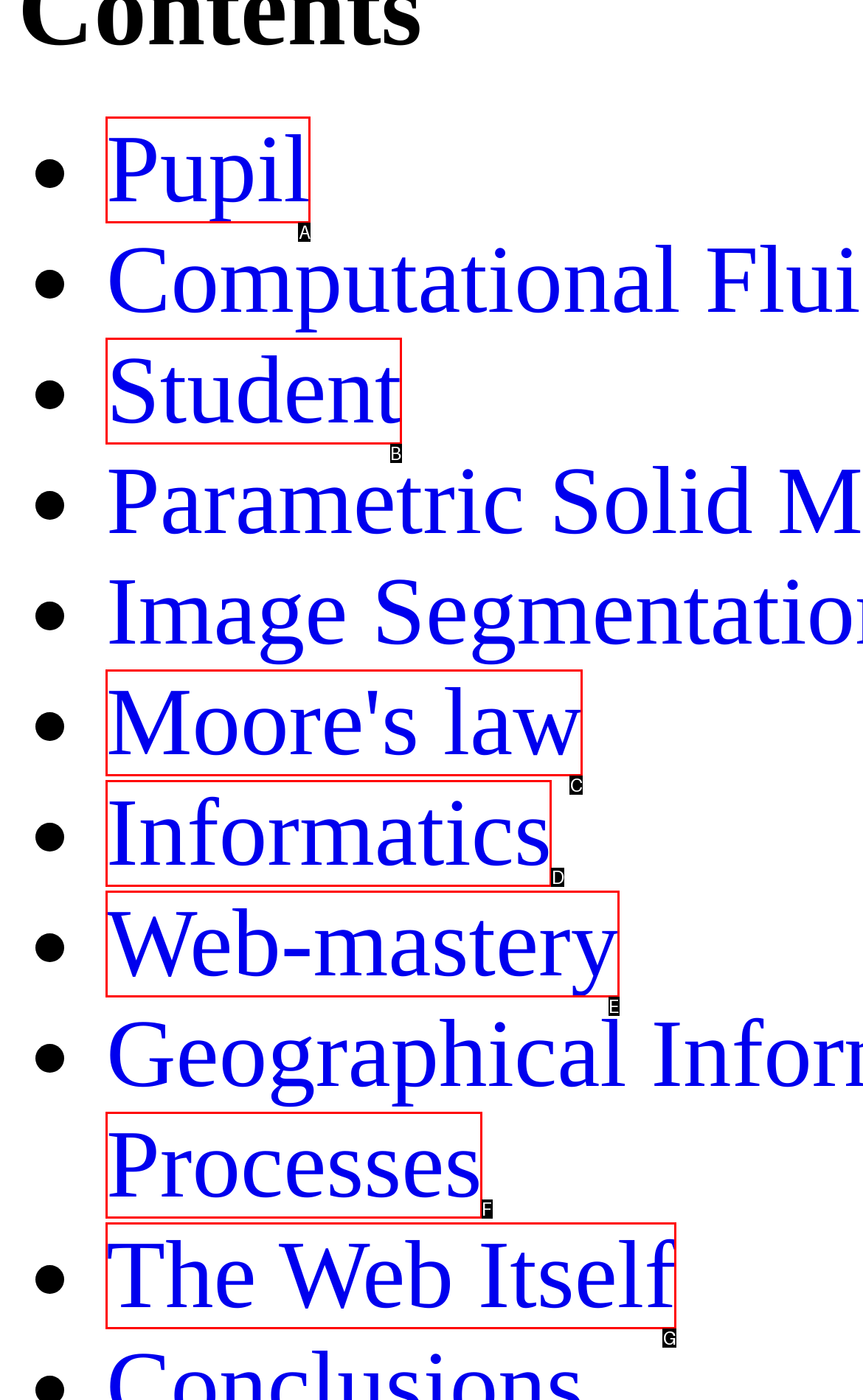Using the provided description: Web-mastery, select the most fitting option and return its letter directly from the choices.

E